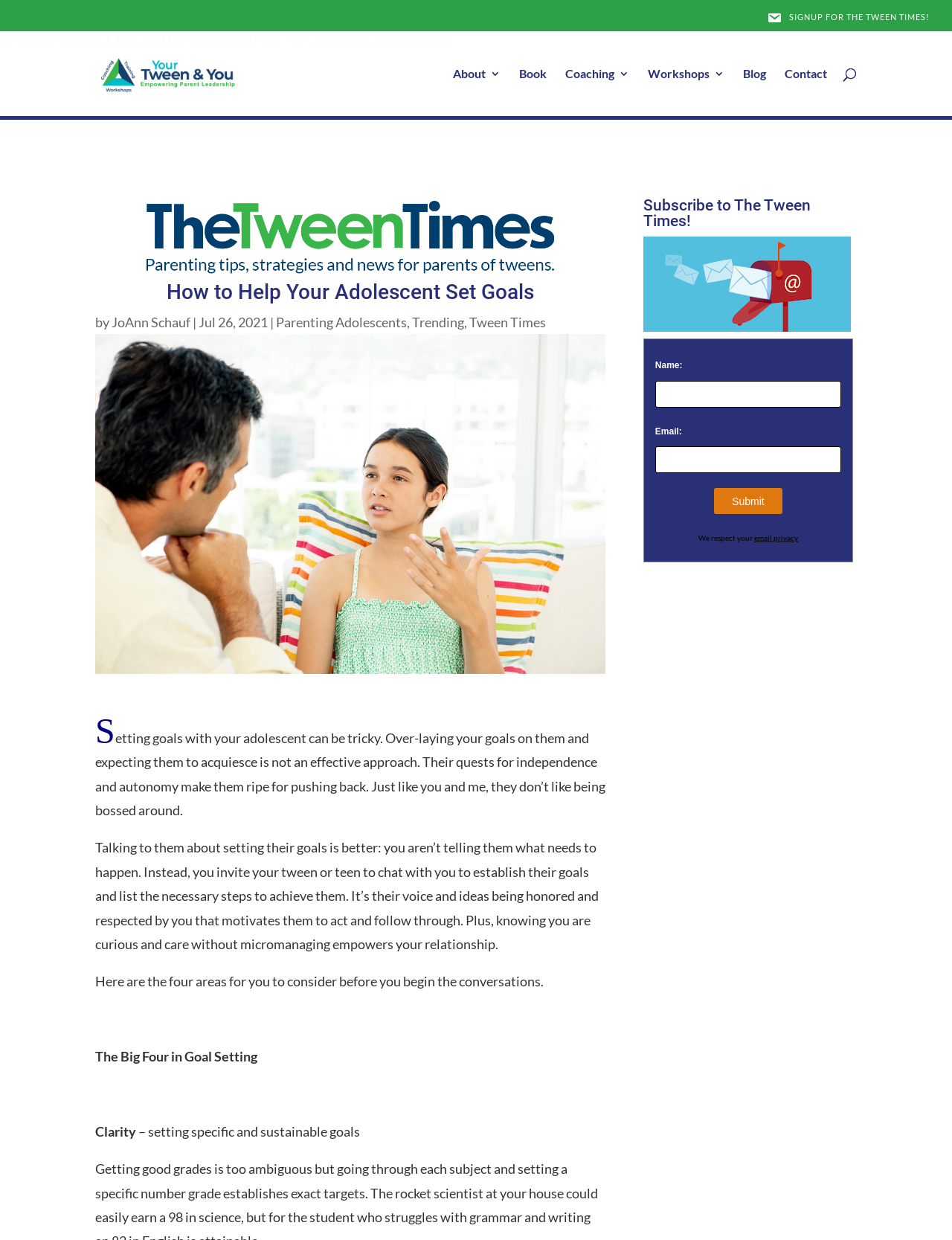Locate the bounding box of the UI element described in the following text: "alt="Your Tween and You"".

[0.102, 0.051, 0.331, 0.064]